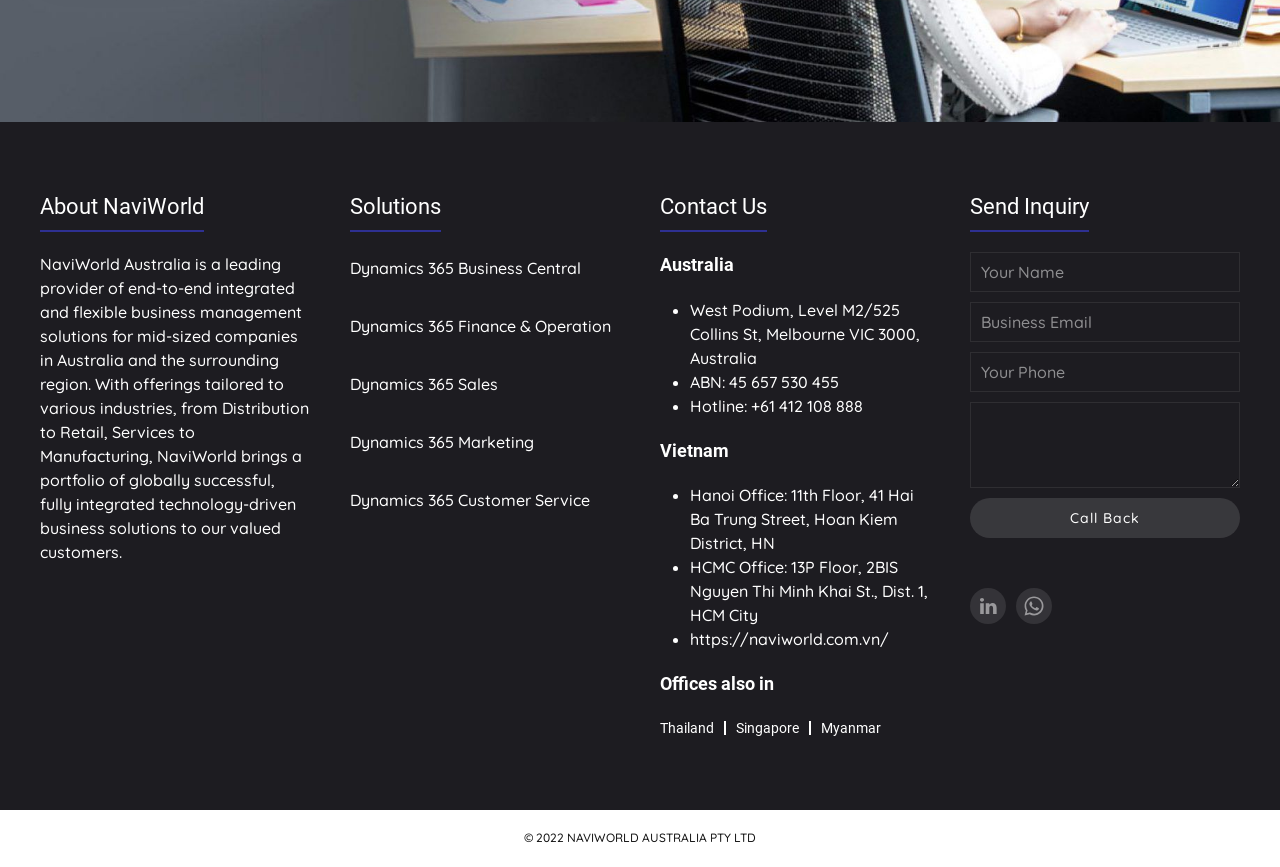Bounding box coordinates should be provided in the format (top-left x, top-left y, bottom-right x, bottom-right y) with all values between 0 and 1. Identify the bounding box for this UI element: Dynamics 365 Marketing

[0.273, 0.496, 0.484, 0.524]